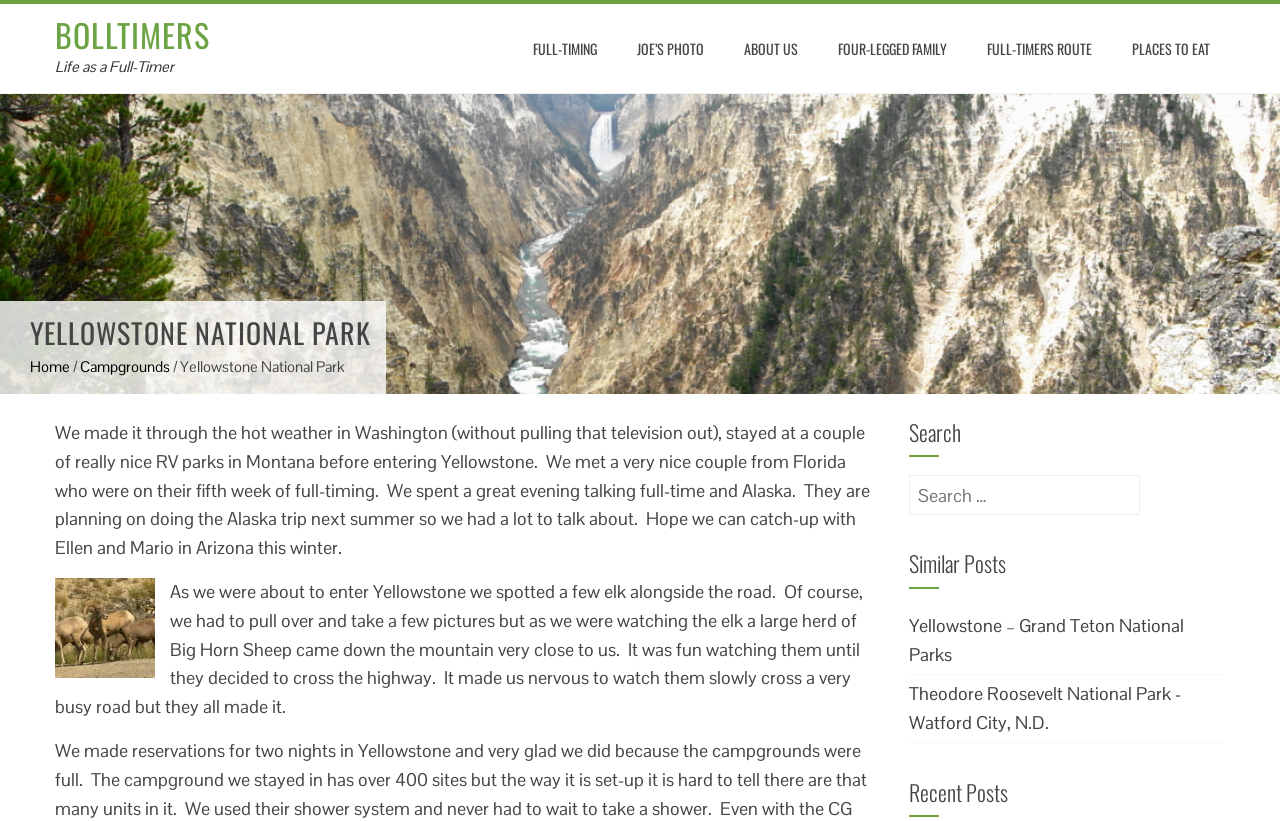What is the name of the national park?
Provide an in-depth and detailed explanation in response to the question.

The name of the national park can be found in the heading element 'YELLOWSTONE NATIONAL PARK' with bounding box coordinates [0.023, 0.385, 0.29, 0.426].